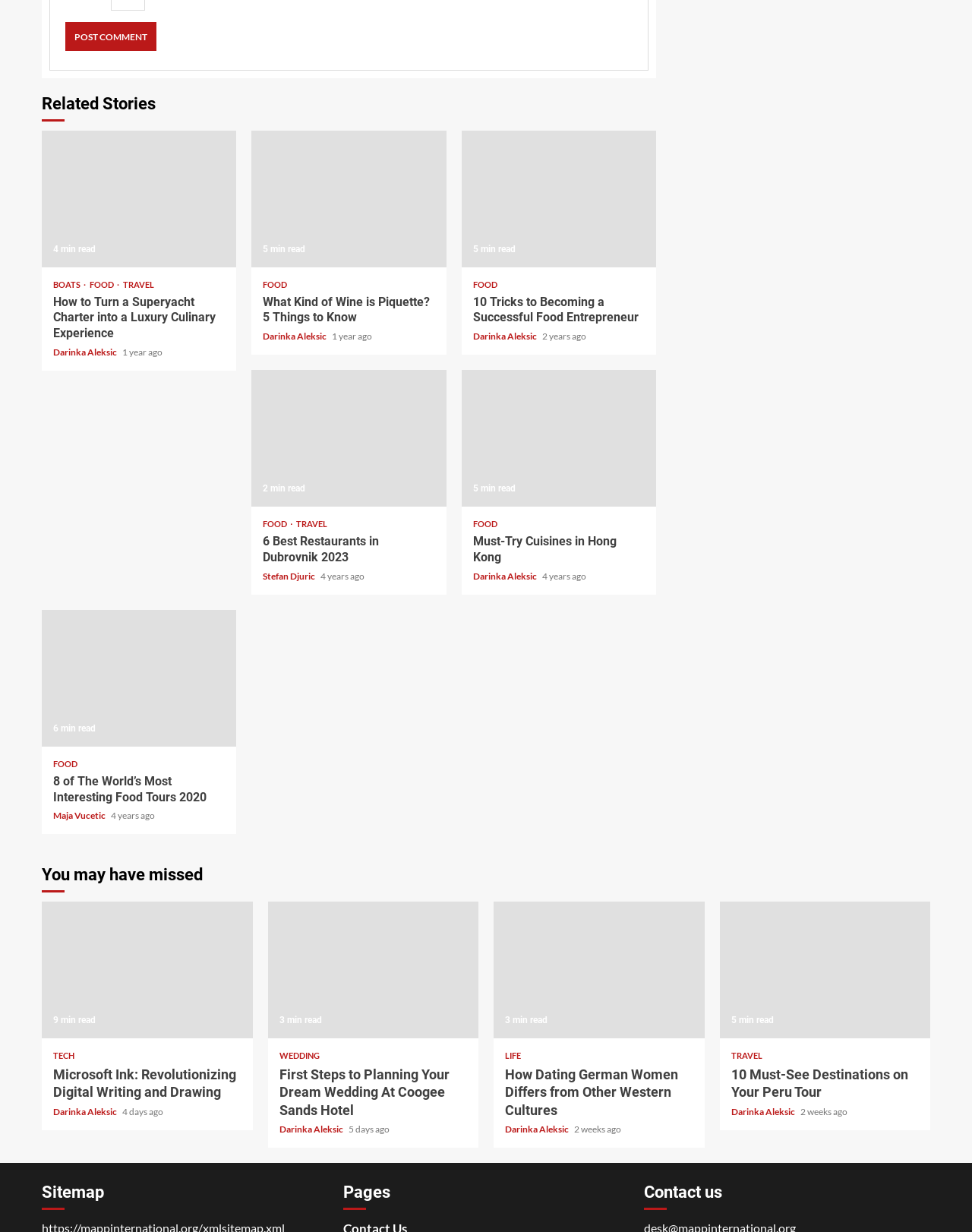Can you provide the bounding box coordinates for the element that should be clicked to implement the instruction: "Check the article 'Microsoft Ink: Revolutionizing Digital Writing and Drawing'"?

[0.055, 0.865, 0.248, 0.894]